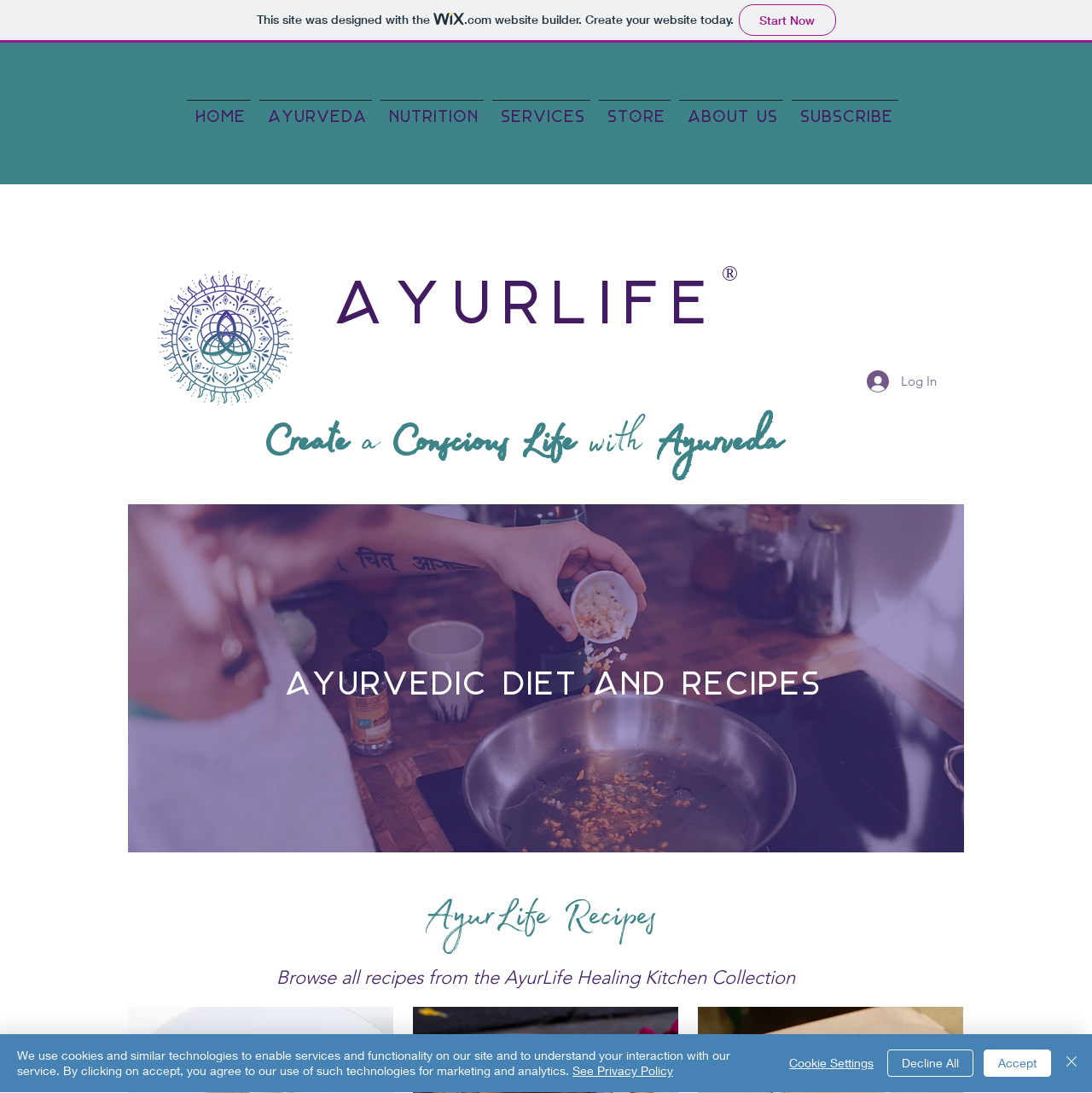Determine the bounding box coordinates of the clickable element to achieve the following action: 'Click the 'Home' link'. Provide the coordinates as four float values between 0 and 1, formatted as [left, top, right, bottom].

[0.167, 0.091, 0.234, 0.108]